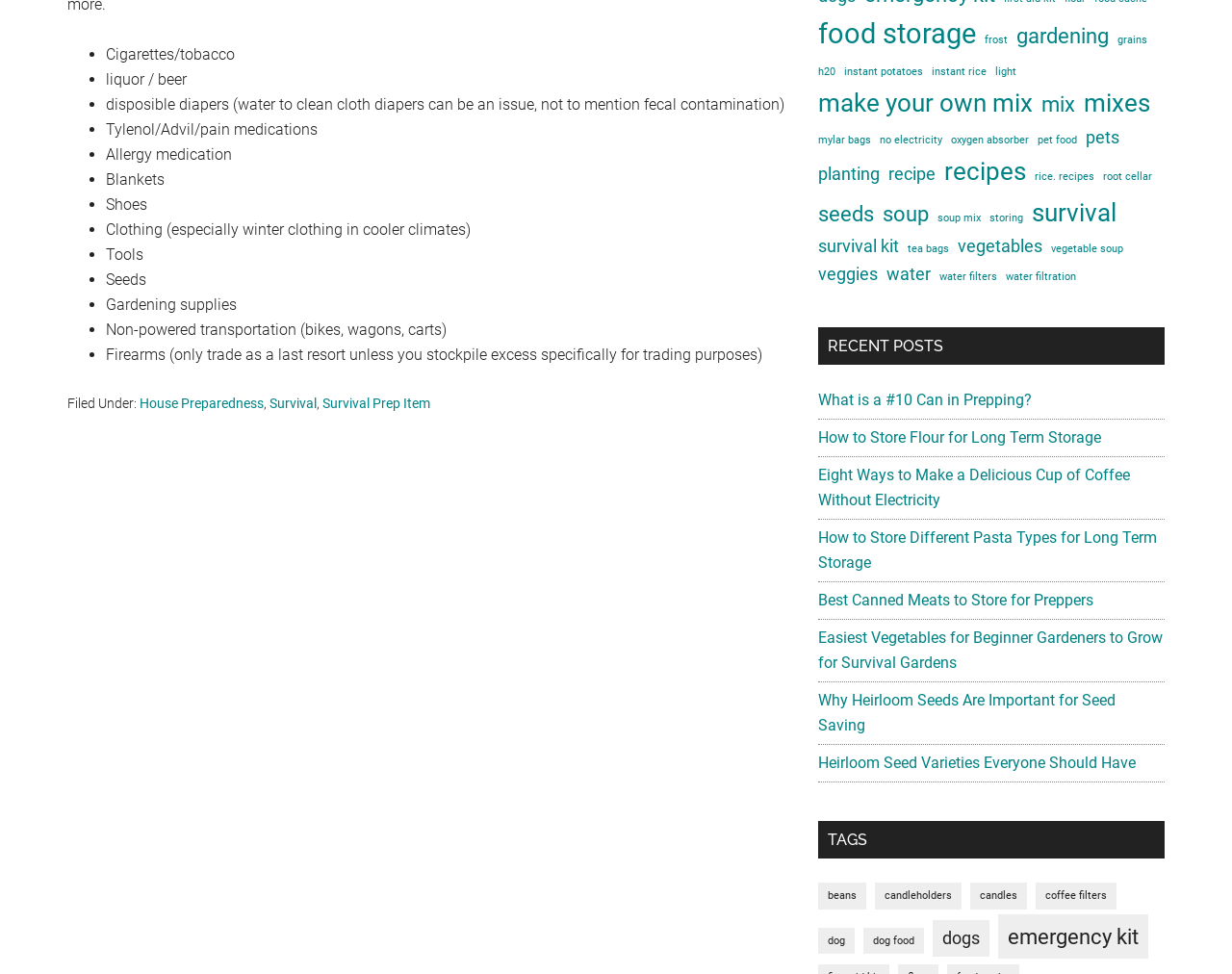Highlight the bounding box of the UI element that corresponds to this description: "water filters".

[0.762, 0.276, 0.809, 0.293]